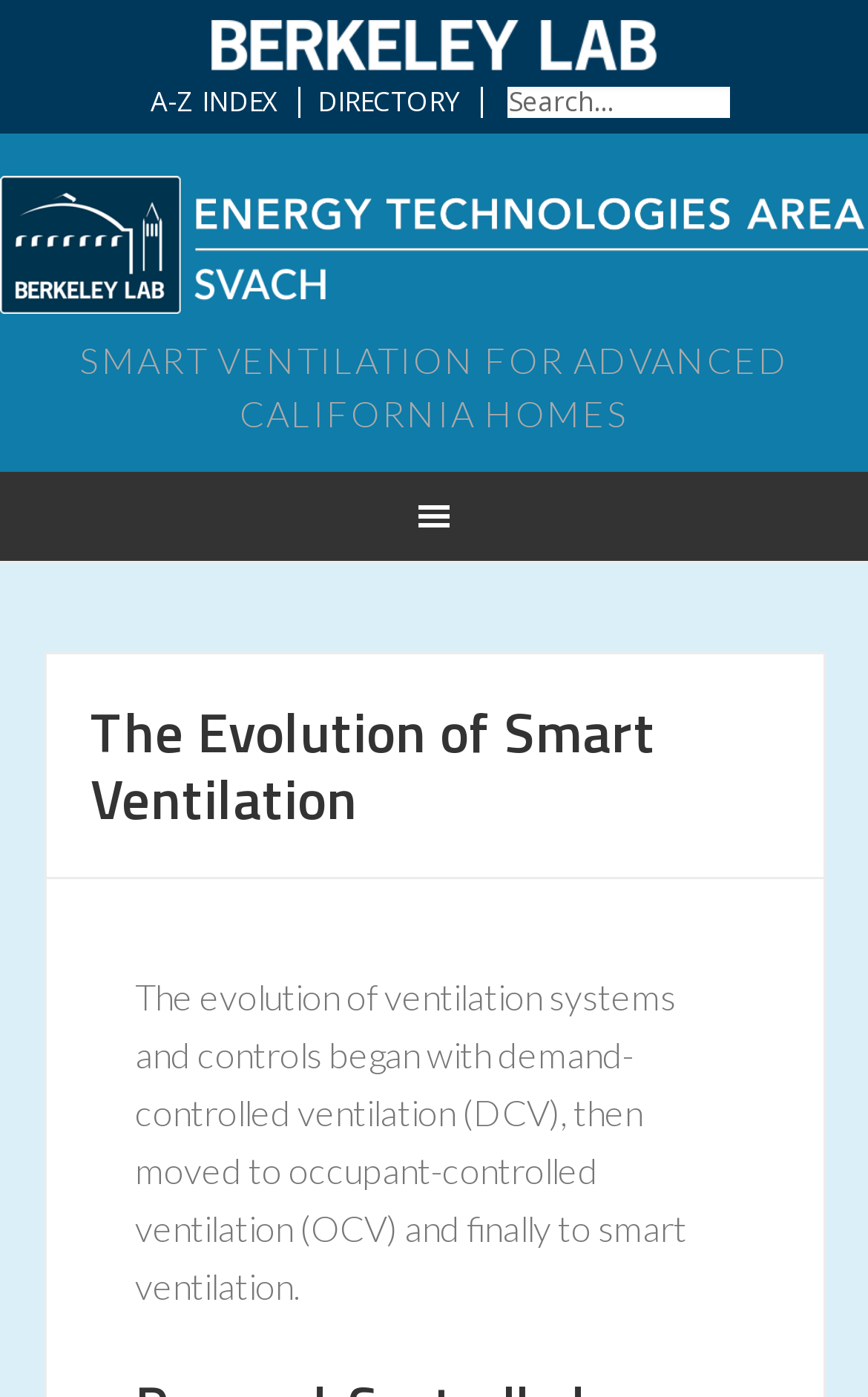Using the provided element description: "alt="Search field" name="q" placeholder="Search..."", determine the bounding box coordinates of the corresponding UI element in the screenshot.

[0.583, 0.062, 0.84, 0.084]